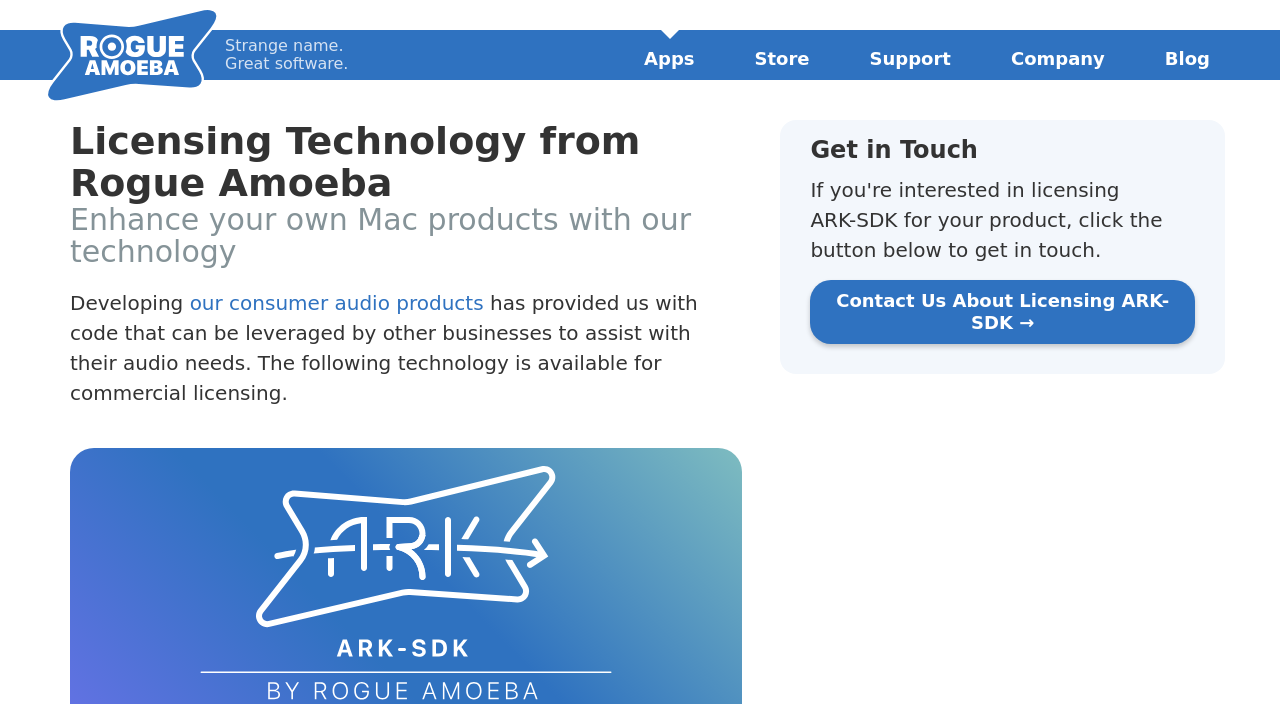Identify the bounding box coordinates of the area that should be clicked in order to complete the given instruction: "Contact Us About Licensing ARK-SDK". The bounding box coordinates should be four float numbers between 0 and 1, i.e., [left, top, right, bottom].

[0.633, 0.398, 0.934, 0.489]